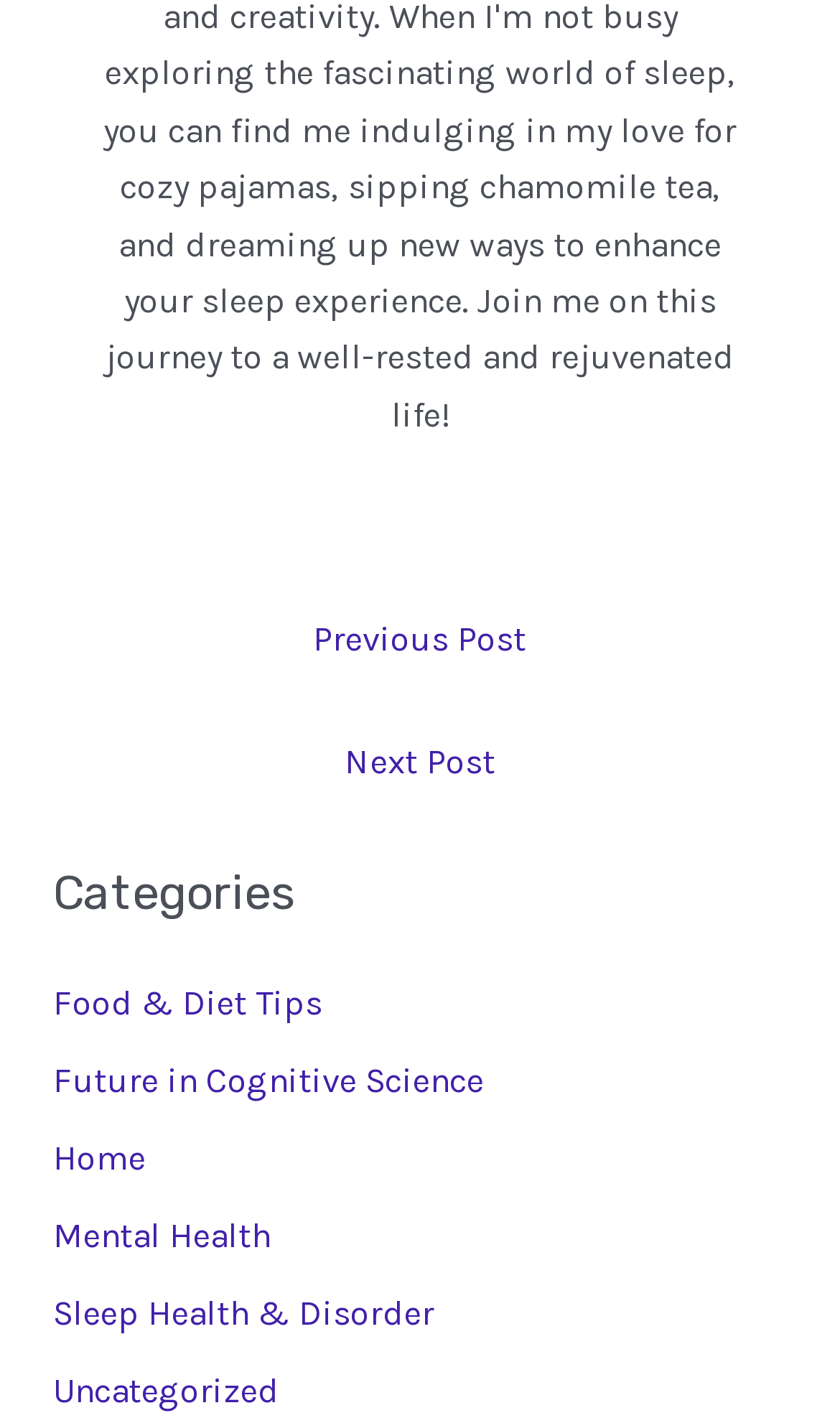Highlight the bounding box coordinates of the element you need to click to perform the following instruction: "Join the forum."

None